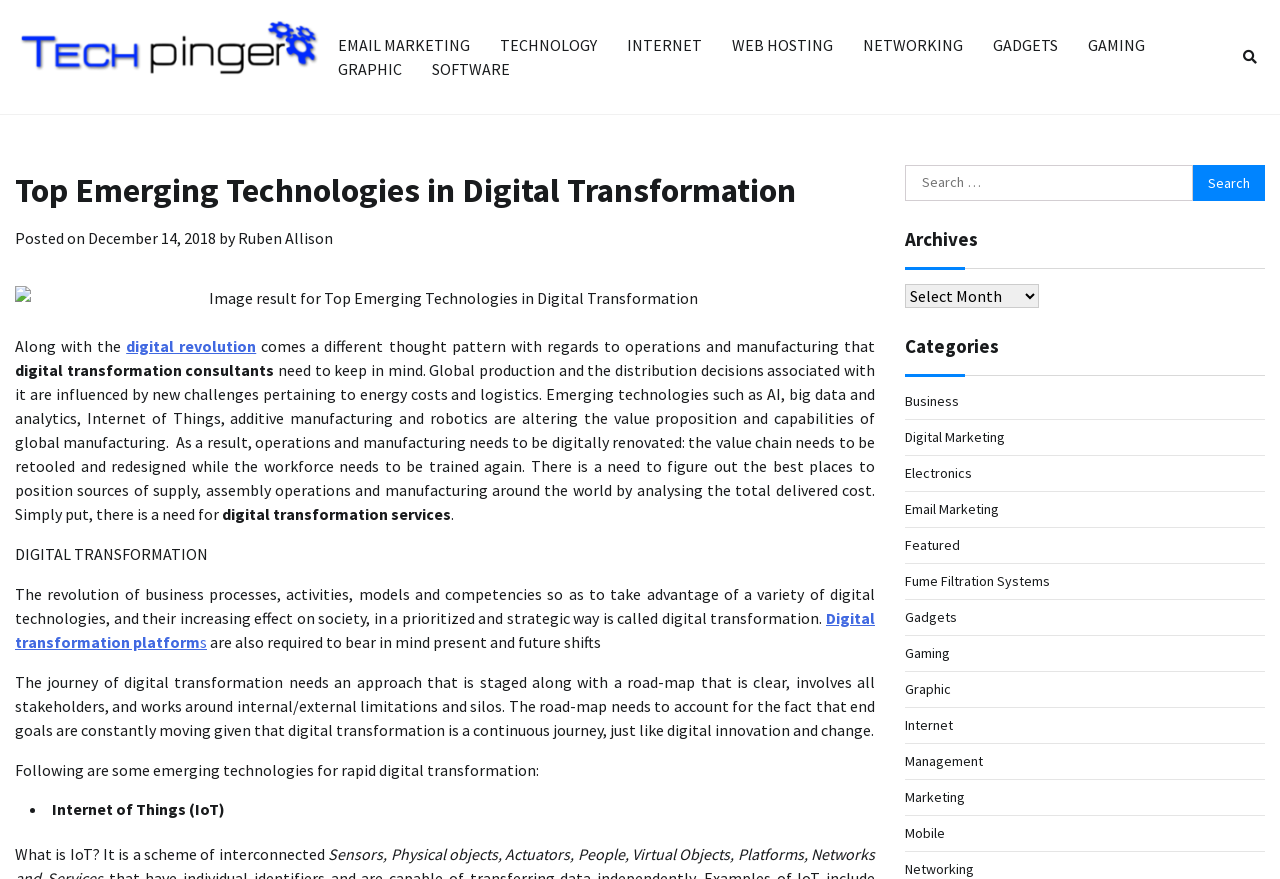Find the bounding box coordinates of the clickable area required to complete the following action: "Click on the 'GAMING' link".

[0.839, 0.023, 0.906, 0.08]